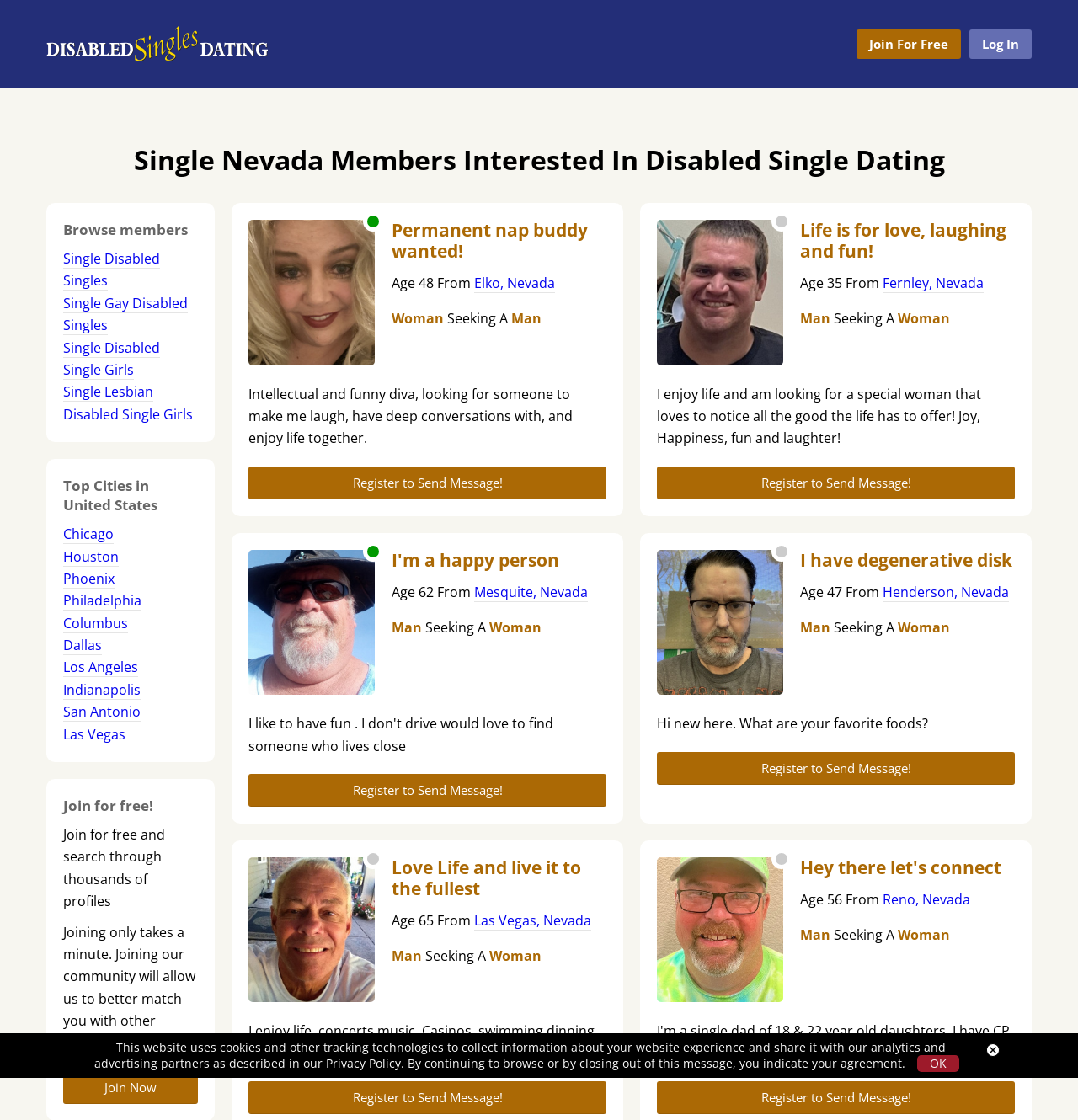Describe the entire webpage, focusing on both content and design.

This webpage is a dating platform for disabled singles, where users can find their perfect match for romance, companionship, dating, and more. At the top of the page, there is a notification about the website's use of cookies and tracking technologies, with links to the Privacy Policy and an OK button to acknowledge the message.

Below the notification, there is a header section with a logo and links to the website's homepage, Join For Free, and Log In. The main heading of the page reads "Single Nevada Members Interested In Disabled Single Dating".

The page is divided into several sections. The first section allows users to browse members, with links to different categories such as Single Disabled Singles, Single Gay Disabled Singles, and Single Disabled Single Girls. 

The next section displays top cities in the United States, with links to cities like Chicago, Houston, and Los Angeles. 

Following this, there is a section that encourages users to join for free, with a heading and a brief description of the benefits of joining the community. There is also a Join Now button at the bottom of this section.

The main content of the page is a list of user profiles, each with a profile picture, heading, age, location, and a brief description. The profiles are arranged in a grid layout, with four profiles per row. Each profile has a link to register and send a message to the user. The profiles are displayed in a continuous scroll, with no clear separation between them.

Overall, the webpage is designed to facilitate online dating and connections between disabled singles, with a focus on ease of use and accessibility.